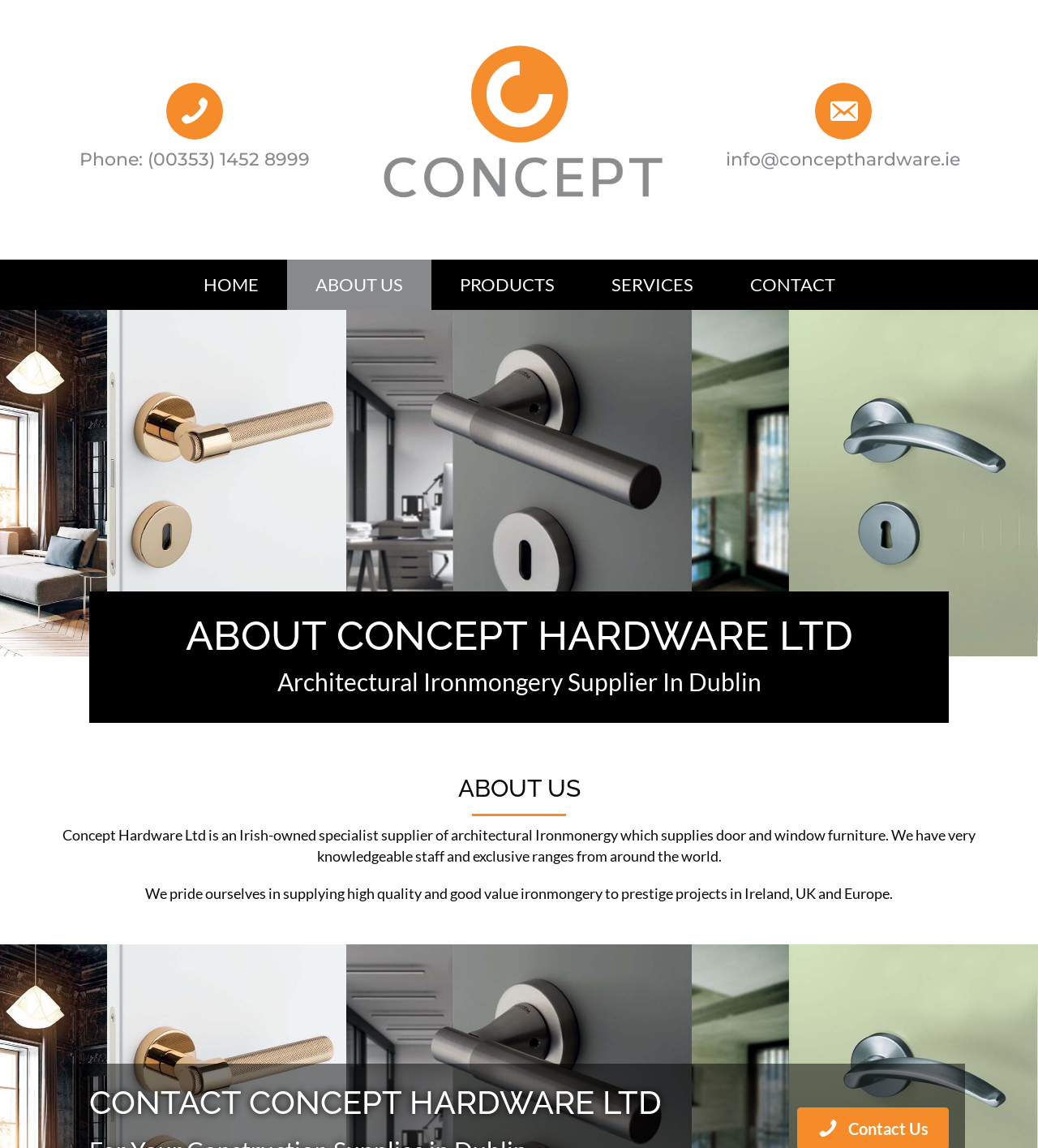Summarize the webpage with a detailed and informative caption.

The webpage is about Concept Hardware Ltd, an Irish-owned supplier of architectural ironmongery. At the top left, there is a phone number link and a heading displaying the phone number. Next to it, there is a link to the company's website, accompanied by a logo image. On the right side, there is an email link and a heading displaying the email address.

Below these elements, there is a navigation menu with five links: HOME, ABOUT US, PRODUCTS, SERVICES, and CONTACT. The CONTACT link is currently active, as indicated by the presence of several images and headings related to the company's contact information.

On the main content area, there are three images arranged horizontally, followed by three headings that introduce the company and its services. The first heading is "ABOUT CONCEPT HARDWARE LTD", the second is "Architectural Ironmongery Supplier In Dublin", and the third is "ABOUT US".

Below the headings, there are two paragraphs of text that describe the company's products and services. The first paragraph explains that Concept Hardware Ltd supplies door and window furniture, and that its staff is knowledgeable and has exclusive ranges from around the world. The second paragraph states that the company prides itself on supplying high-quality ironmongery to prestige projects in Ireland, UK, and Europe.

At the bottom of the page, there is a heading that says "CONTACT CONCEPT HARDWARE LTD", which is likely a call-to-action to encourage visitors to get in touch with the company.